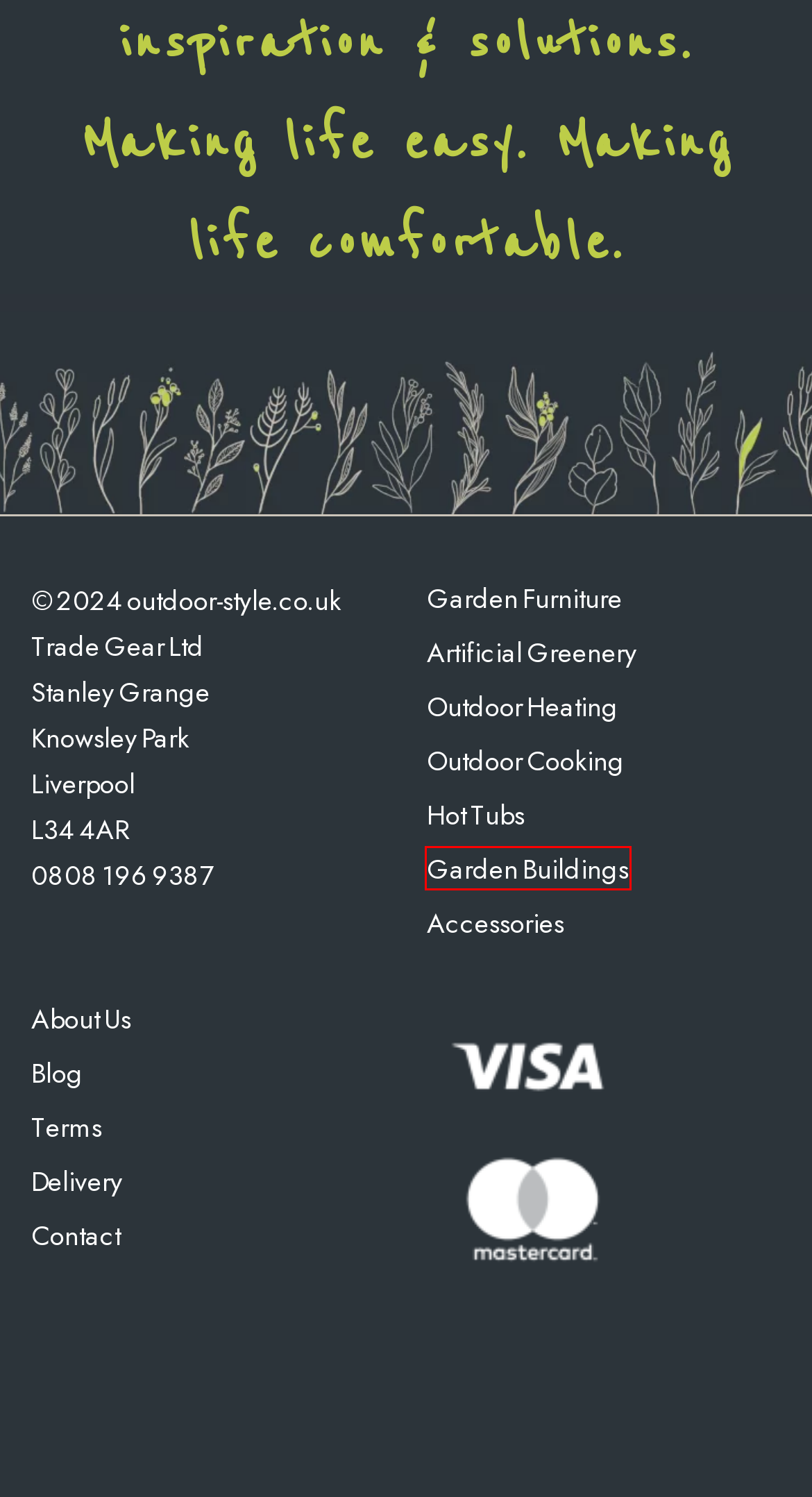You are presented with a screenshot of a webpage with a red bounding box. Select the webpage description that most closely matches the new webpage after clicking the element inside the red bounding box. The options are:
A. Artificial Plants and Trees Halesowen Category Outdoor Heaters | Outdoor Style
B. Artificial Plants Halesowen Terms | Outdoor Style
C. Artificial Plants and Hanging Baskets Halesowen Blog | Outdoor Style
D. Artificial Plants and Hanging Baskets Halesowen Category Garden Buildings | Outdoor Style
E. Artificial Plants and Hanging Baskets Halesowen Category Artificial Greenery | Outdoor Style
F. Artificial Plants and Trees Halesowen Contact Us | Outdoor Style
G. Artificial Plants and Trees Halesowen Category Garden Furniture | Outdoor Style
H. Artificial Plants and Hanging Baskets Halesowen Payment And Delivery | Outdoor Style

D